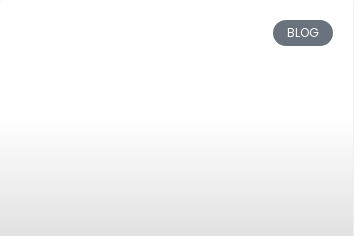Using the elements shown in the image, answer the question comprehensively: What type of readers is the blog intended for?

The blog is intended for homeowners who want to enhance their understanding of plumbing maintenance and solutions, as mentioned in the caption that the blog serves as a resource for homeowners.